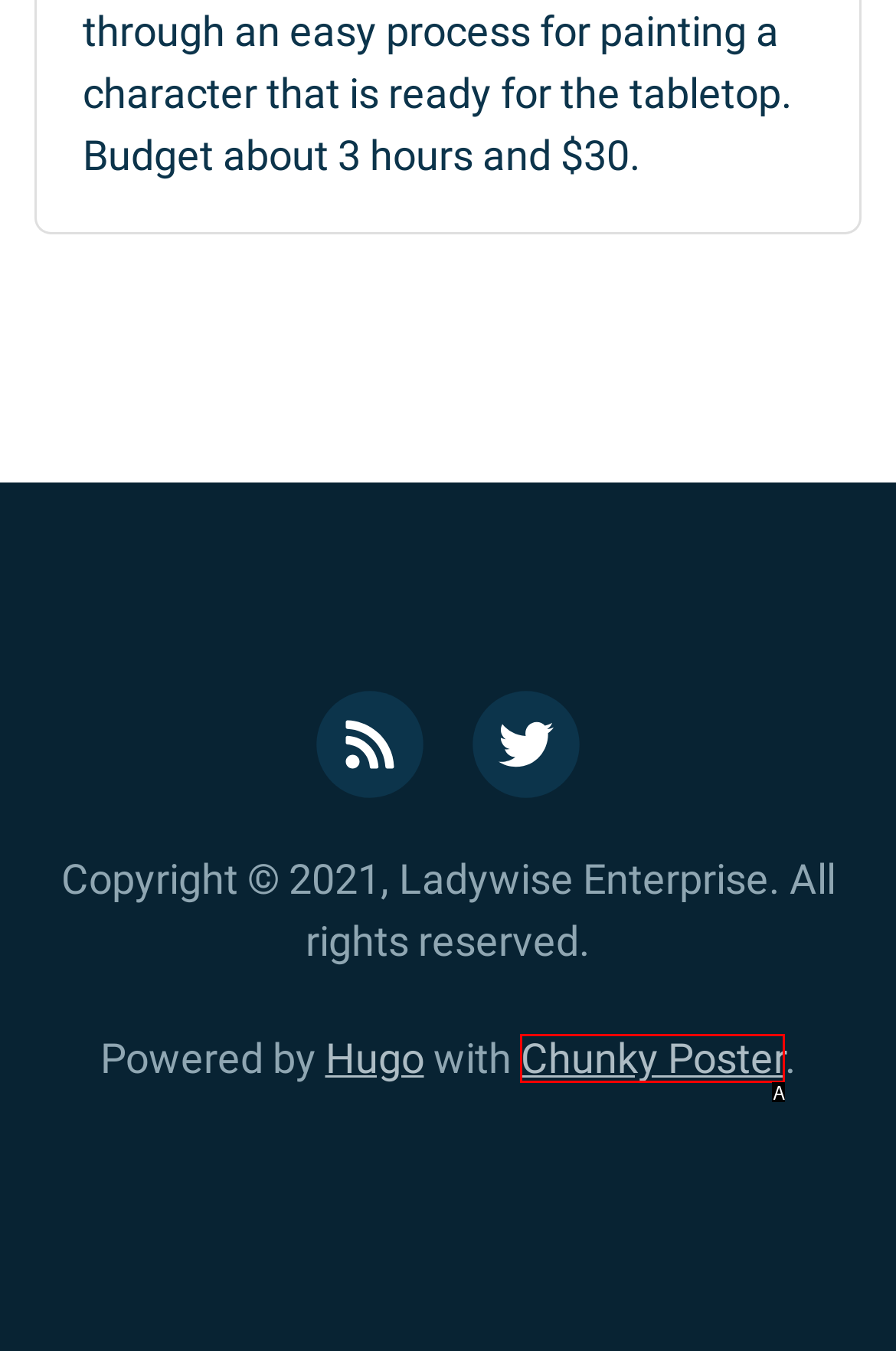Identify the HTML element that corresponds to the description: Chunky Poster Provide the letter of the correct option directly.

A